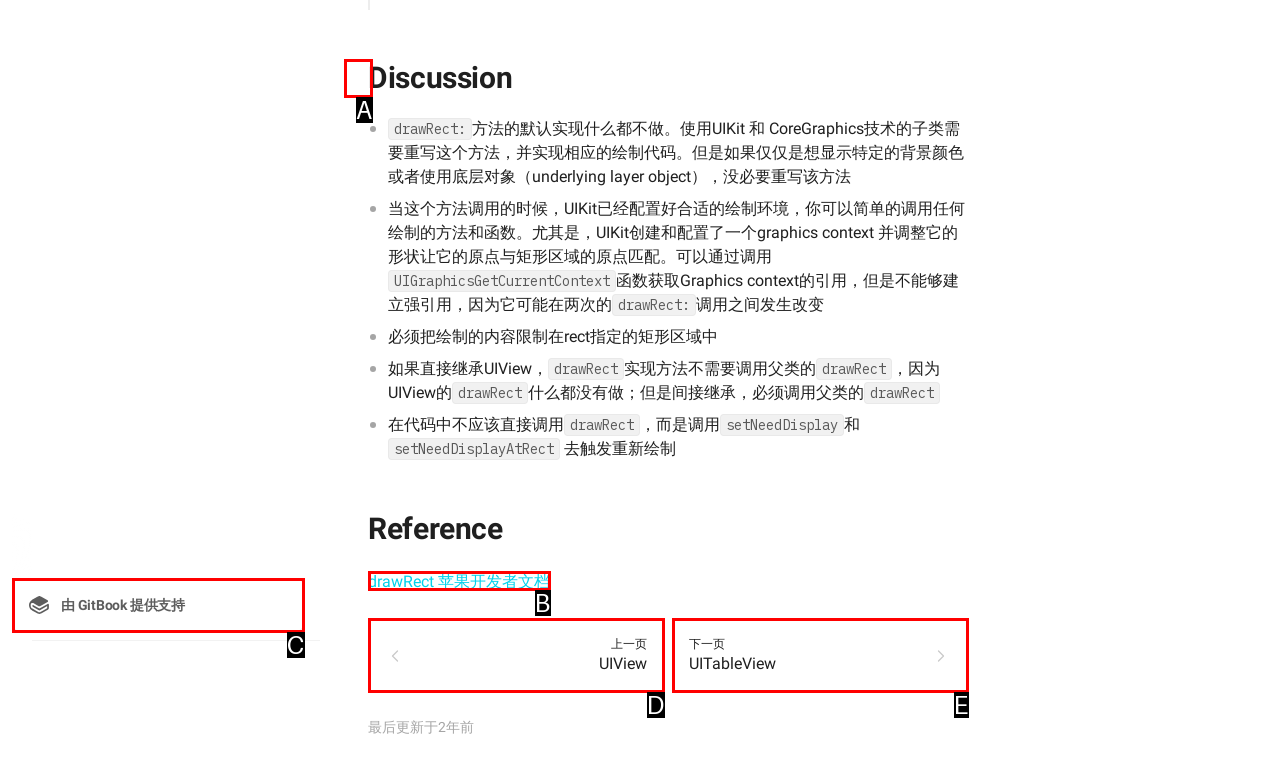Determine which HTML element matches the given description: 上一页UIView. Provide the corresponding option's letter directly.

D